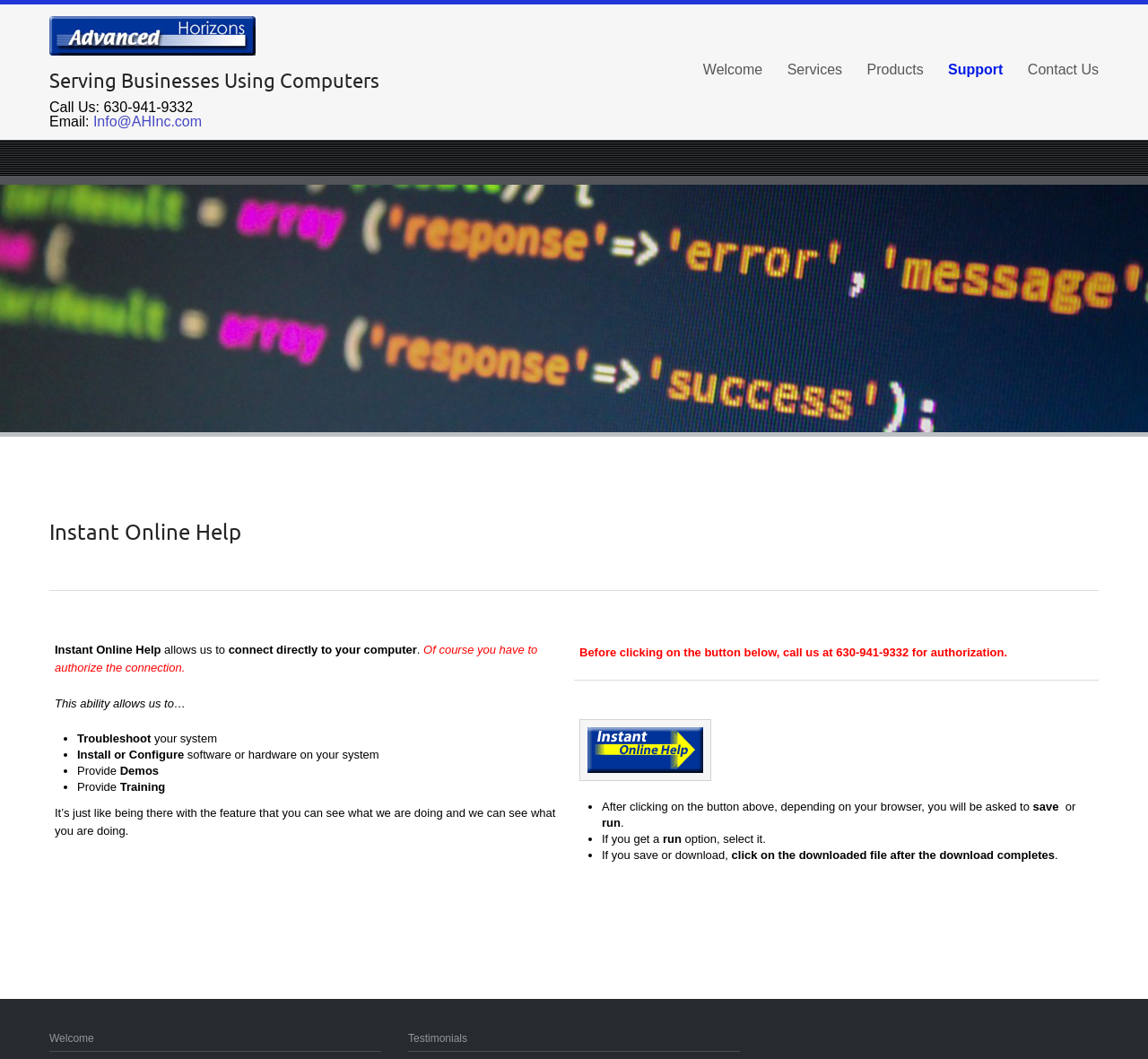Identify the bounding box coordinates of the clickable region to carry out the given instruction: "Click on the 'Instant Online Help' button".

[0.505, 0.679, 0.952, 0.738]